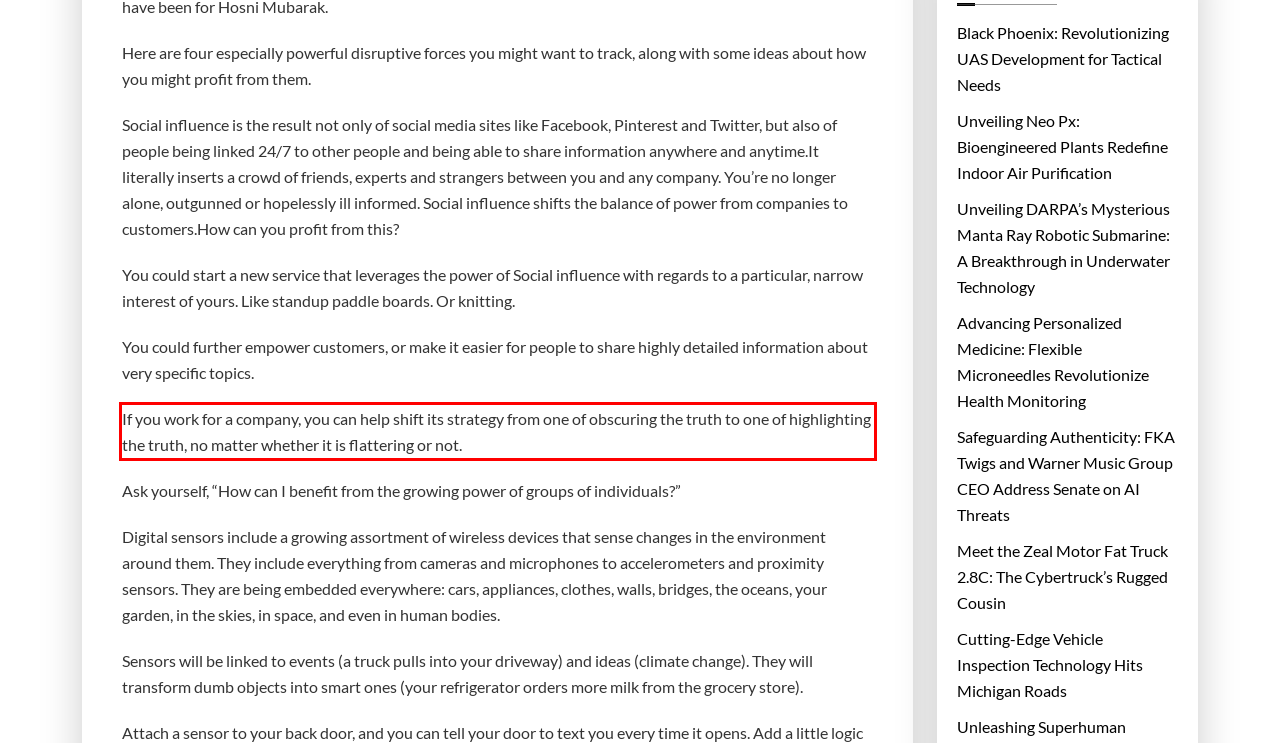There is a screenshot of a webpage with a red bounding box around a UI element. Please use OCR to extract the text within the red bounding box.

If you work for a company, you can help shift its strategy from one of obscuring the truth to one of highlighting the truth, no matter whether it is flattering or not.